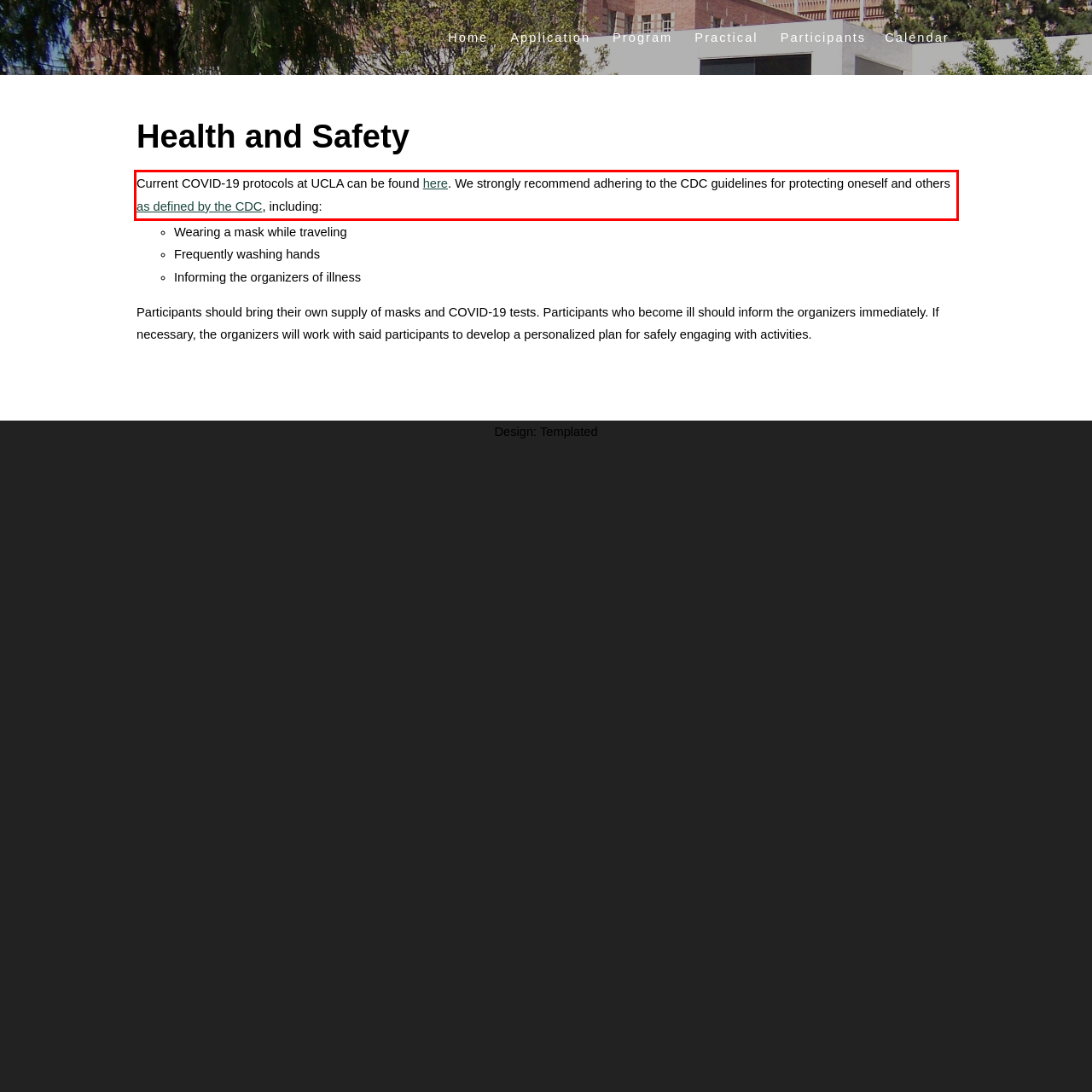From the screenshot of the webpage, locate the red bounding box and extract the text contained within that area.

Current COVID-19 protocols at UCLA can be found here. We strongly recommend adhering to the CDC guidelines for protecting oneself and others as defined by the CDC, including: